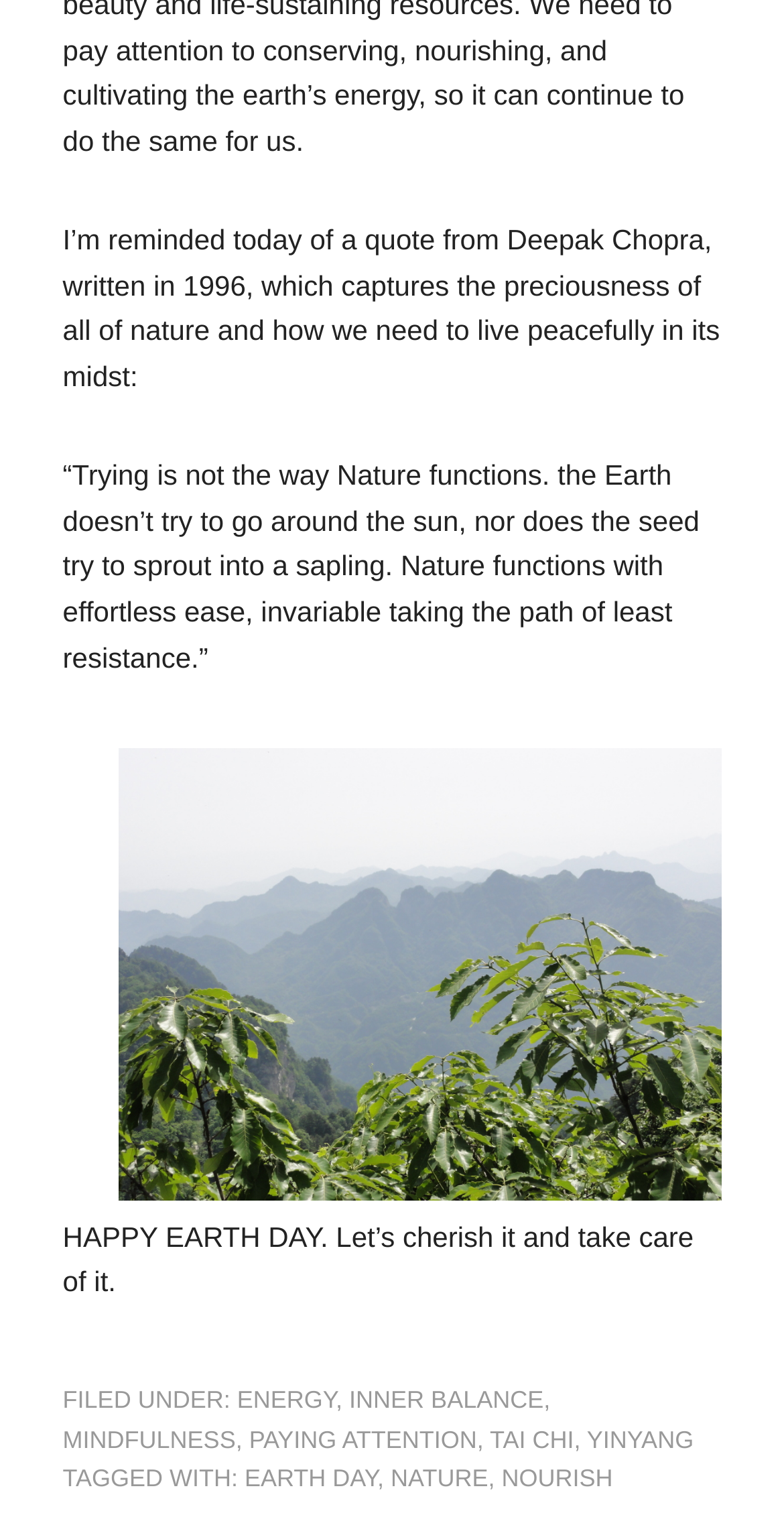Please predict the bounding box coordinates of the element's region where a click is necessary to complete the following instruction: "visit the page tagged with EARTH DAY". The coordinates should be represented by four float numbers between 0 and 1, i.e., [left, top, right, bottom].

[0.312, 0.968, 0.481, 0.986]